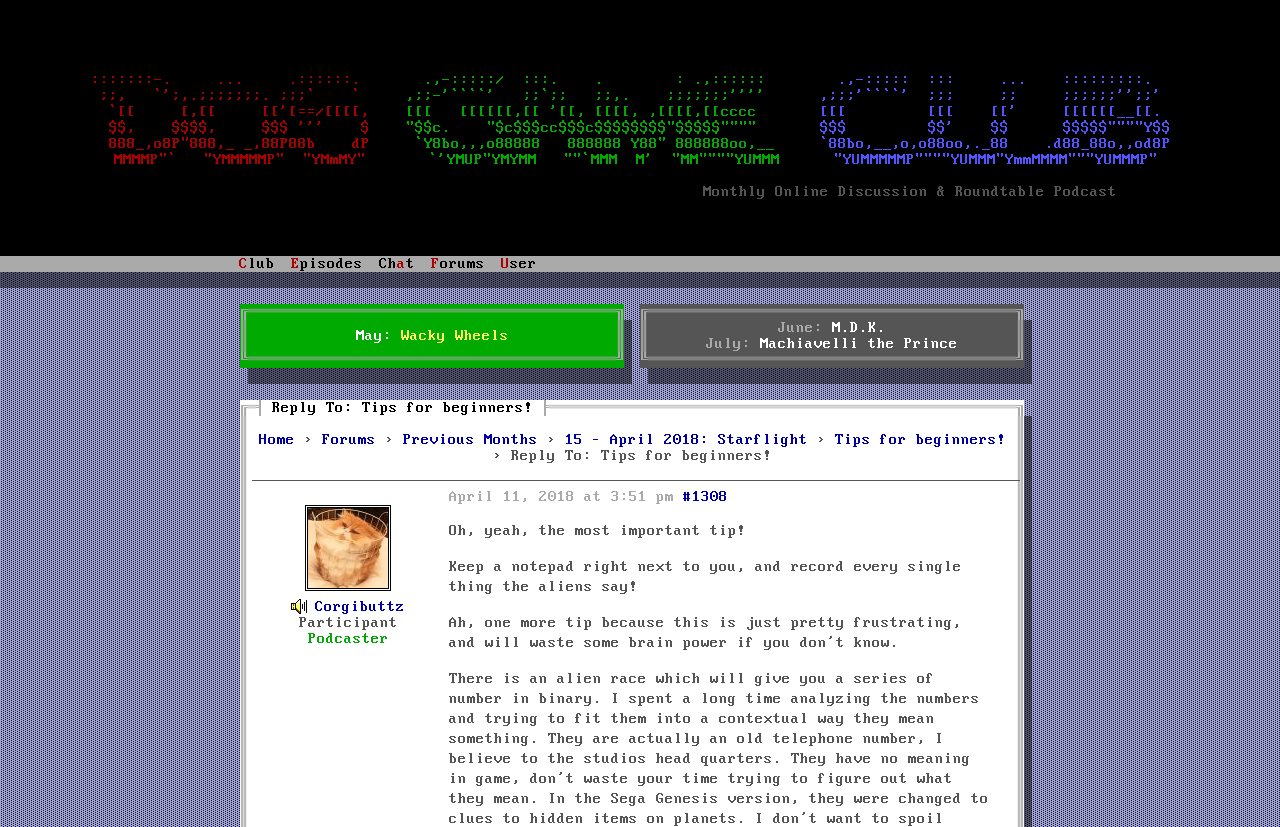Please answer the following question using a single word or phrase: 
How many months are listed on the webpage?

3